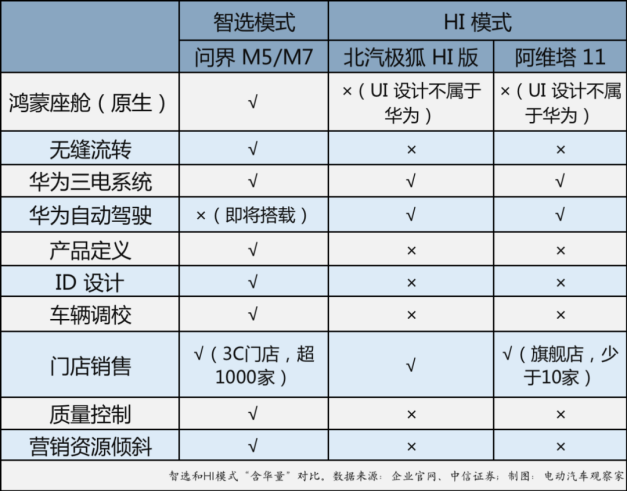What is a key feature of Huawei's M5 and M7 models?
Can you provide an in-depth and detailed response to the question?

According to the table, under the 'Smart Selection' category, the M5 and M7 models are equipped with advanced seat designs, which is one of the key features that distinguish them from the 'HI models'.